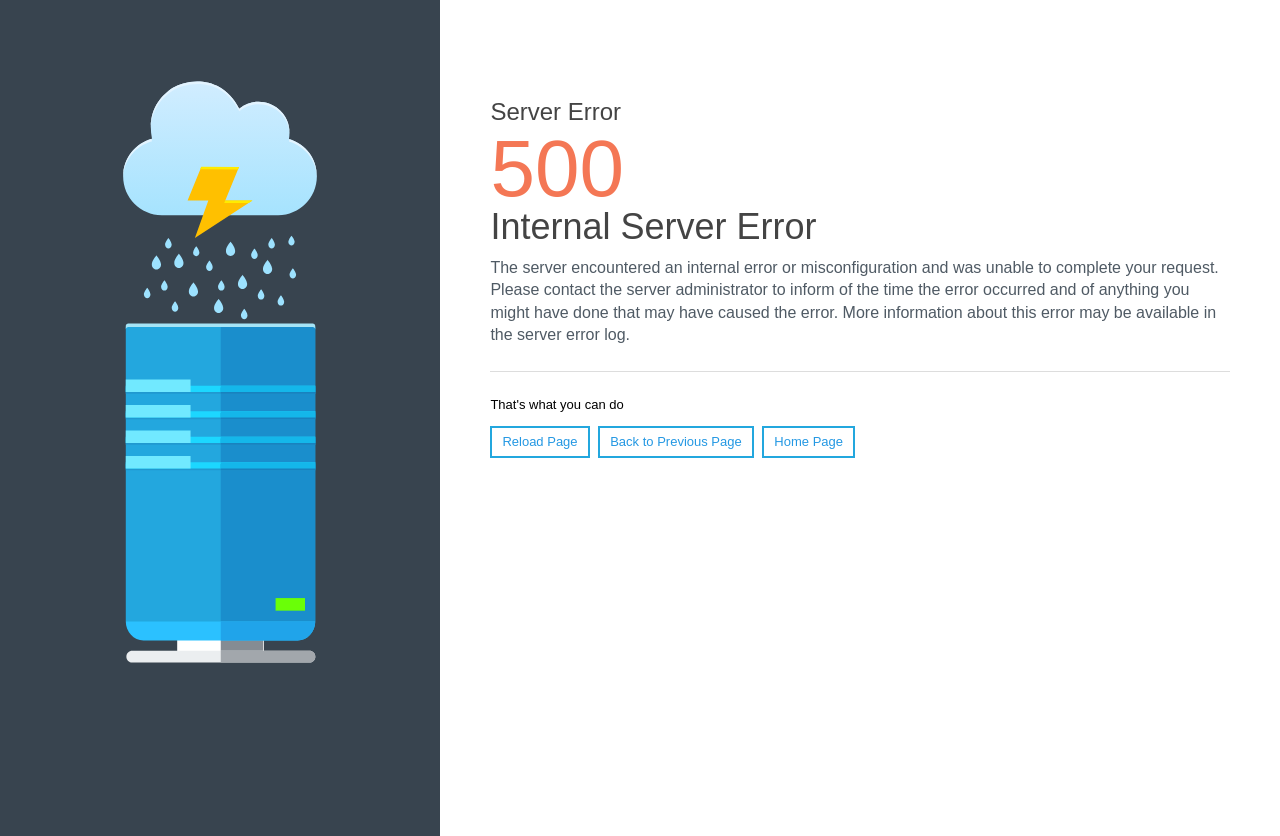Extract the bounding box coordinates for the HTML element that matches this description: "Back to Previous Page". The coordinates should be four float numbers between 0 and 1, i.e., [left, top, right, bottom].

[0.467, 0.509, 0.589, 0.548]